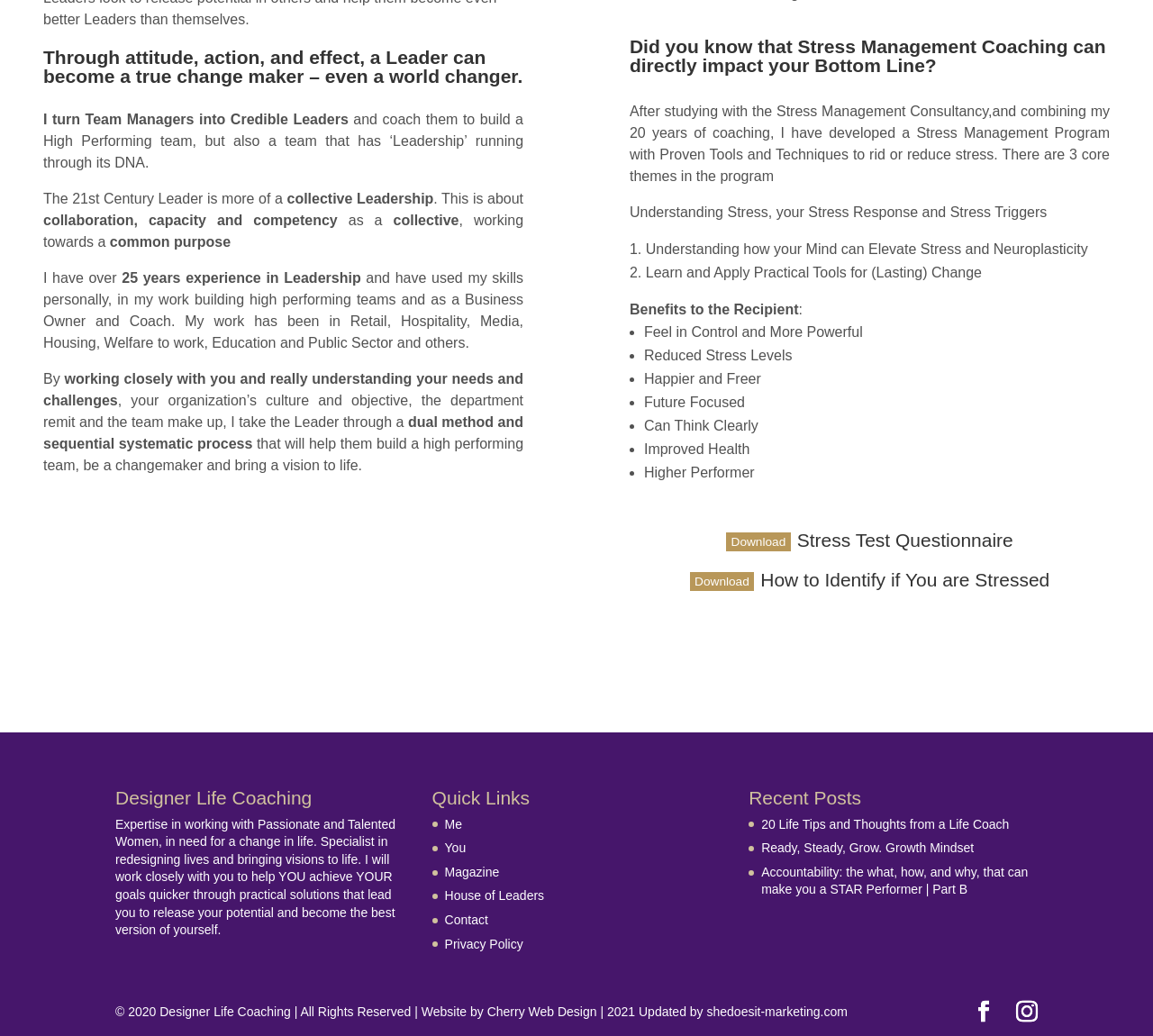Please give a succinct answer to the question in one word or phrase:
What is the contact email address?

different@designerlife.co.uk